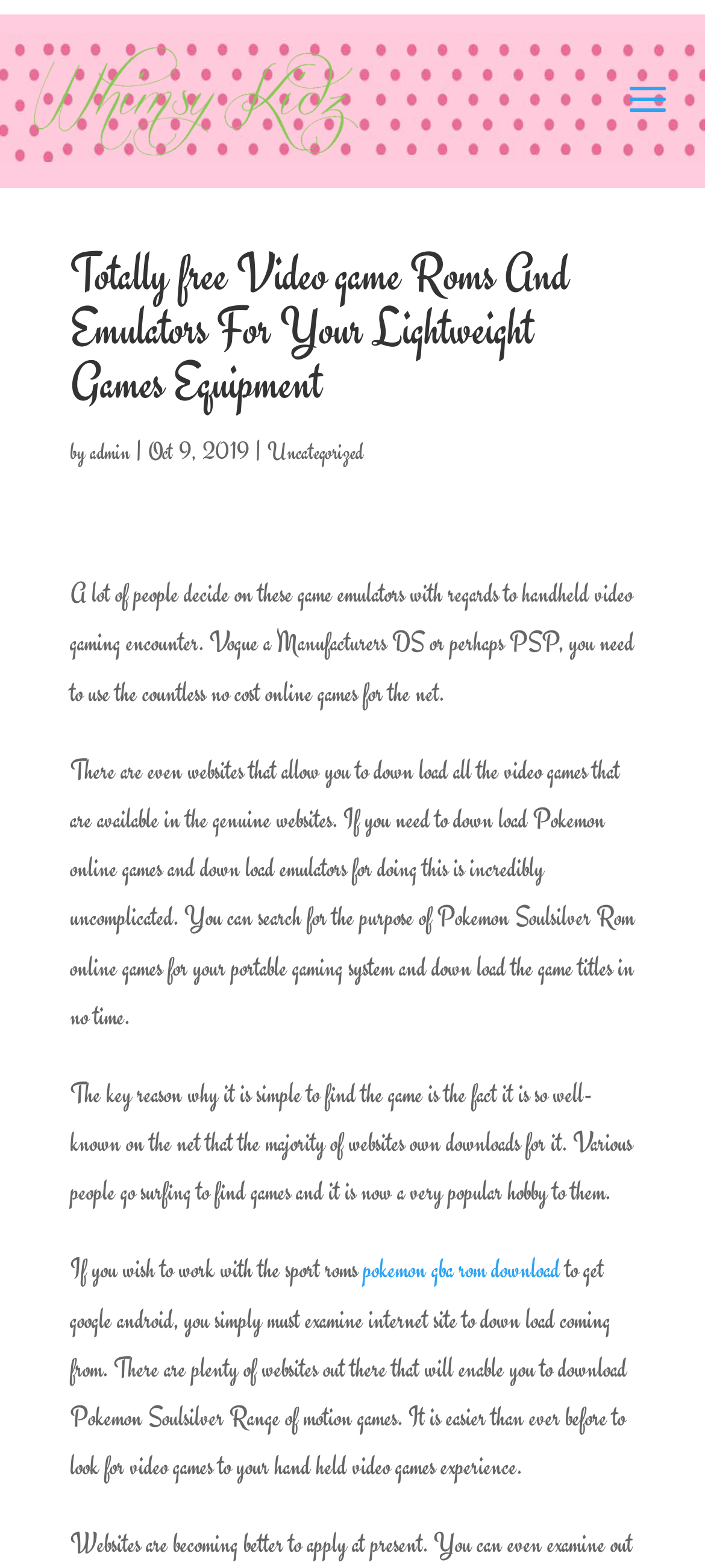What is the purpose of the game emulators mentioned?
Please give a detailed and thorough answer to the question, covering all relevant points.

According to the webpage, the game emulators are used to provide a handheld gaming experience. The text explains that many people choose these emulators for handheld gaming, and that they can be used to download and play games on devices like Nintendo DS and PSP.